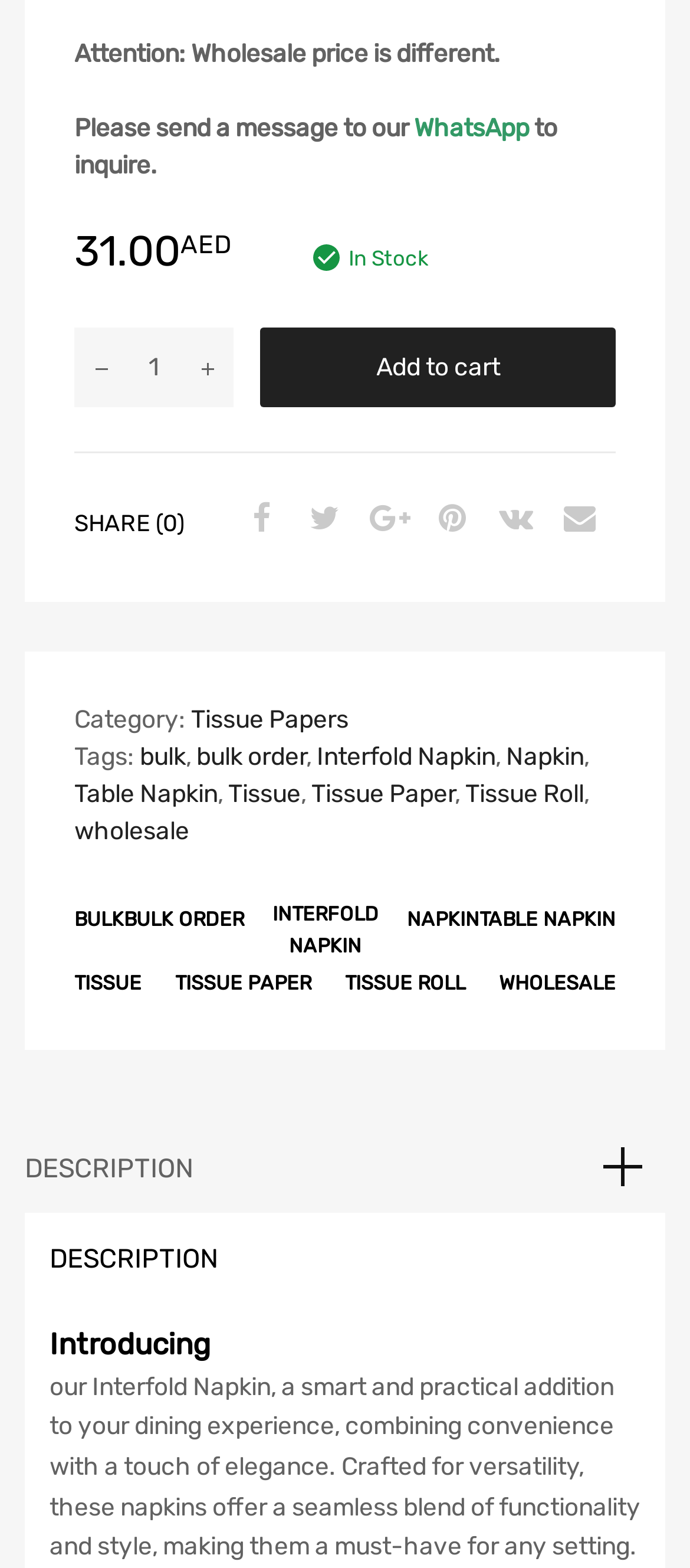Answer the question with a single word or phrase: 
What are the sharing options available?

Facebook, Twitter, etc.